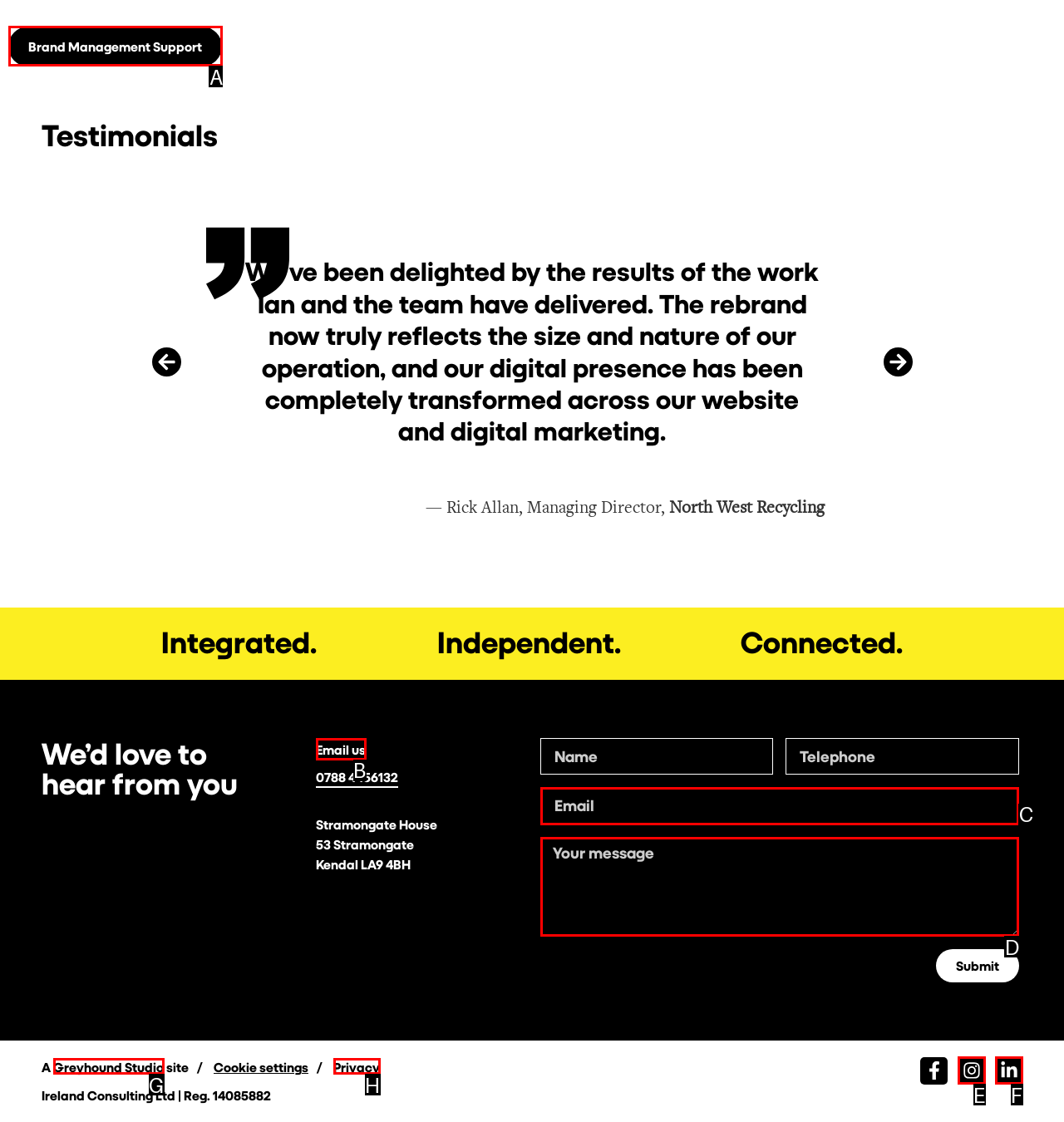Determine the letter of the UI element that you need to click to perform the task: Click on 'Brand Management Support'.
Provide your answer with the appropriate option's letter.

A